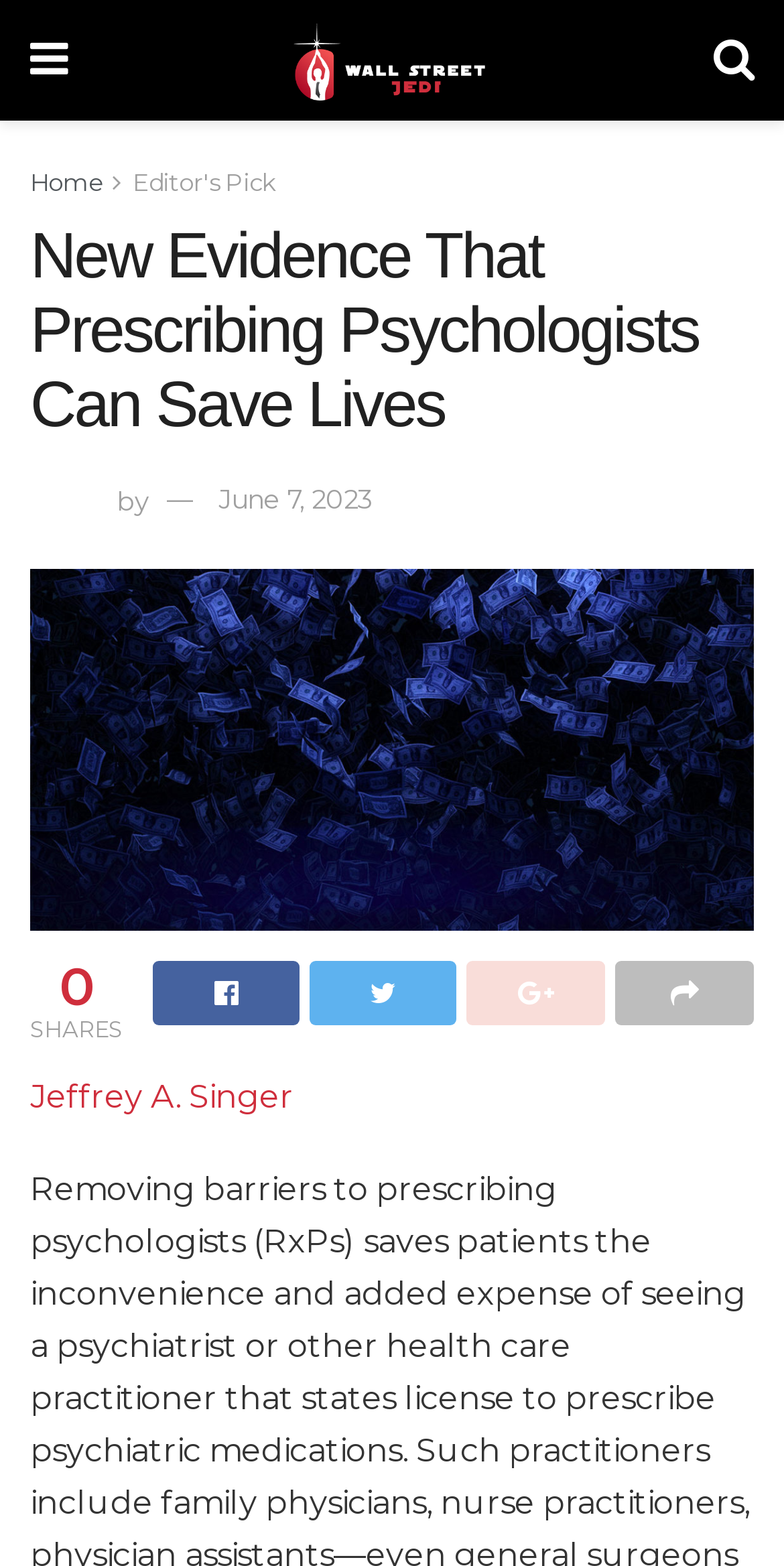Please identify the bounding box coordinates of the element's region that should be clicked to execute the following instruction: "share on social media". The bounding box coordinates must be four float numbers between 0 and 1, i.e., [left, top, right, bottom].

[0.595, 0.613, 0.772, 0.654]